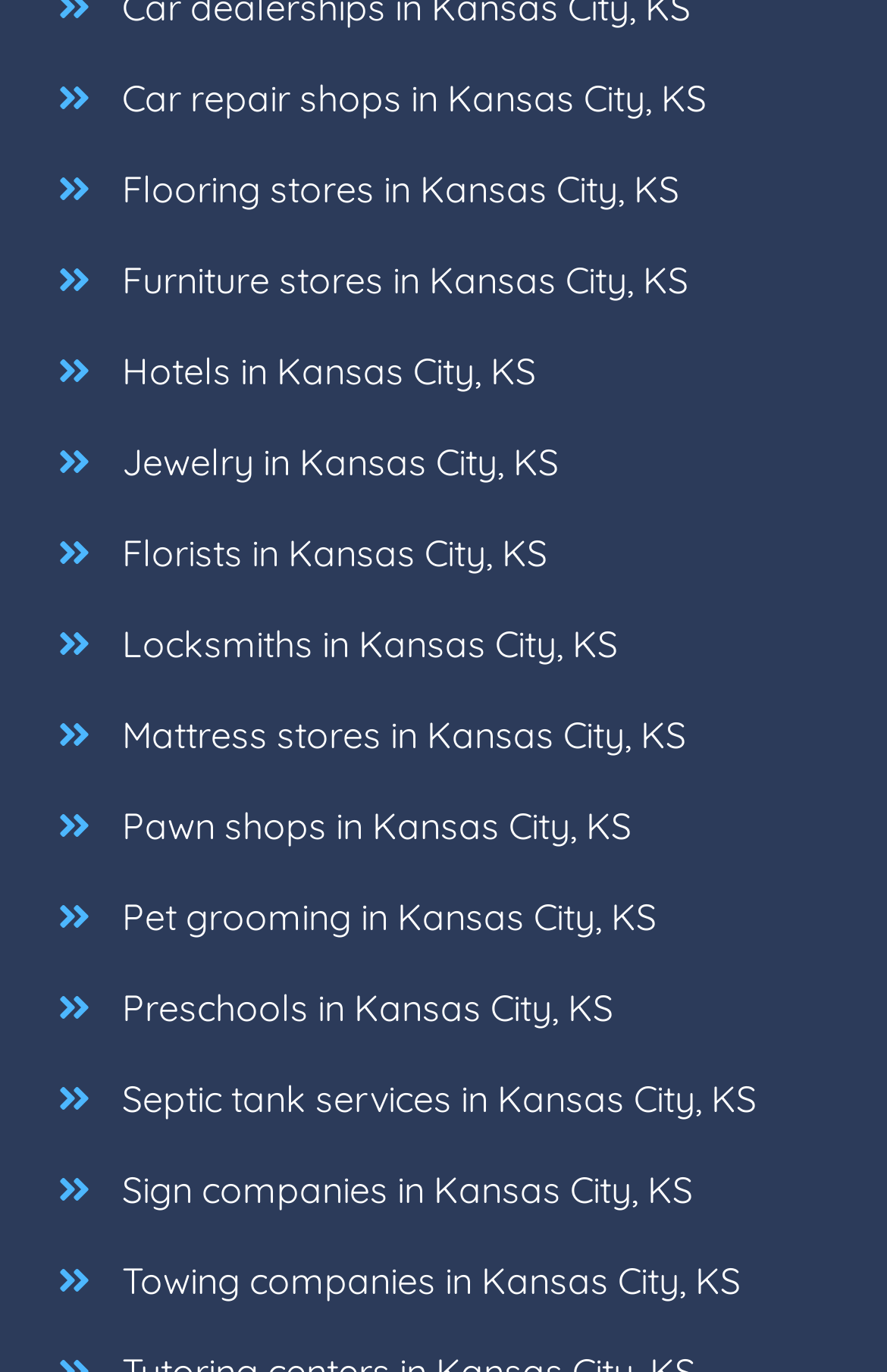Please answer the following query using a single word or phrase: 
What type of business is listed at the bottom of the webpage?

Towing companies